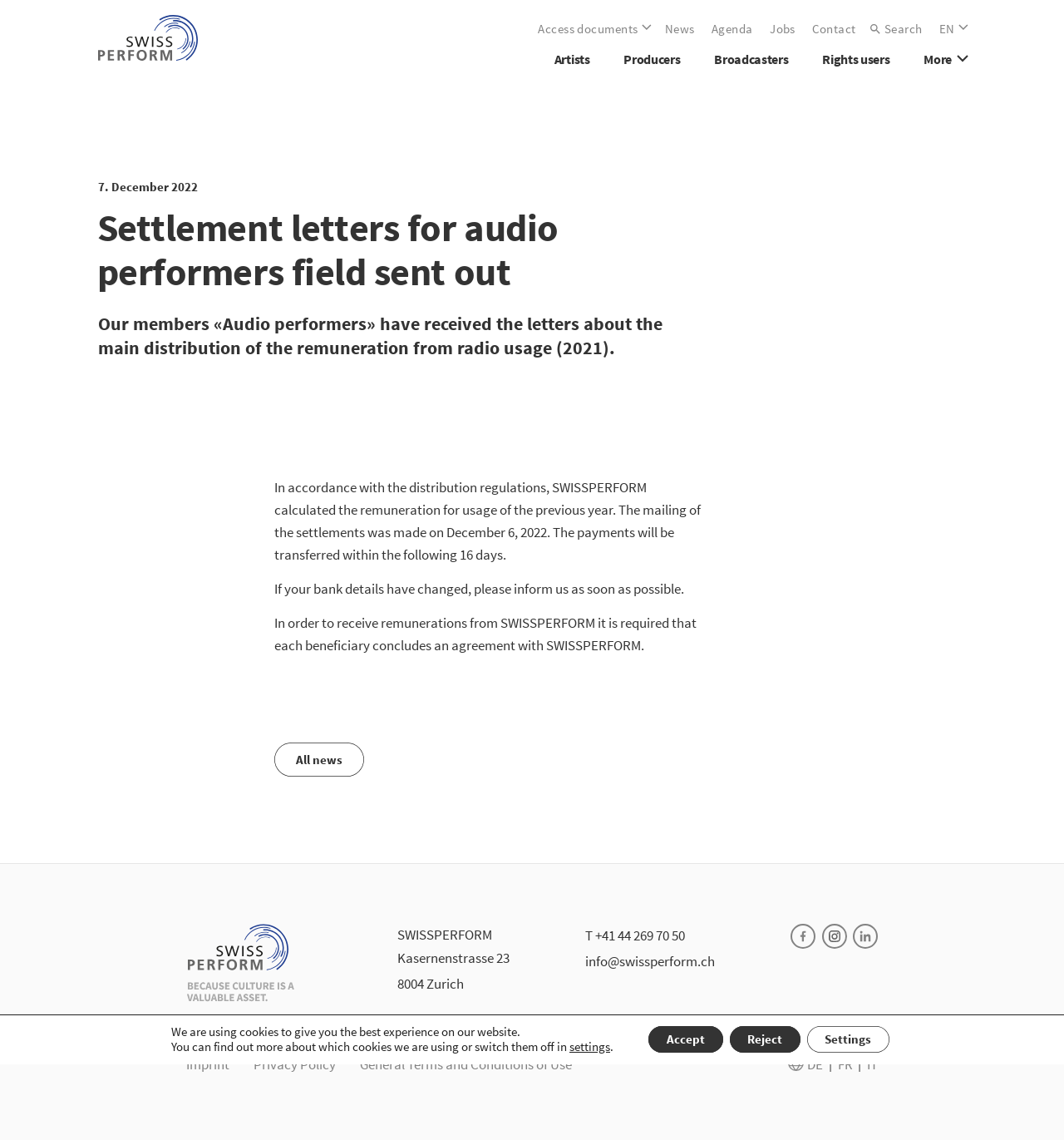Reply to the question with a single word or phrase:
What is the date of settlement letters sent out?

December 6, 2022